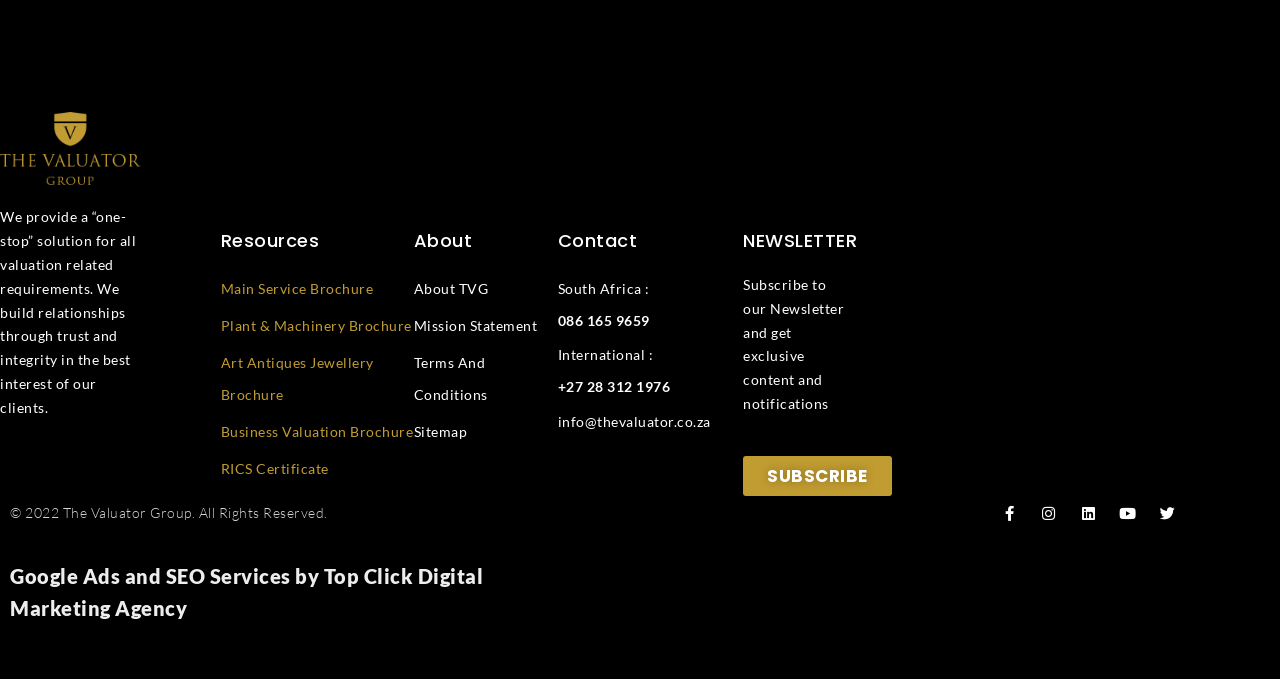Determine the bounding box coordinates of the section I need to click to execute the following instruction: "Follow on Facebook". Provide the coordinates as four float numbers between 0 and 1, i.e., [left, top, right, bottom].

[0.783, 0.745, 0.795, 0.767]